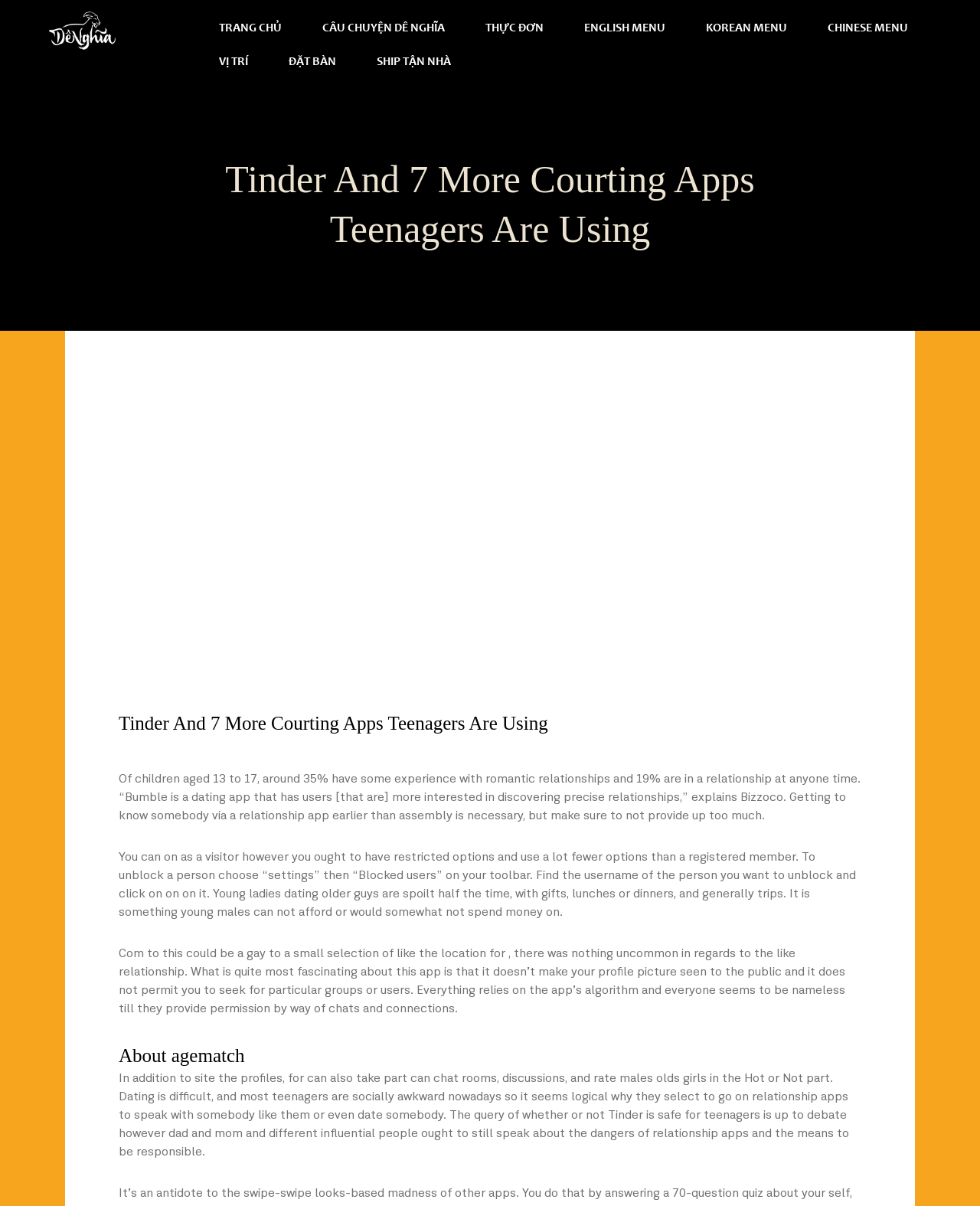Please provide a brief answer to the question using only one word or phrase: 
How many headings are on the webpage?

3